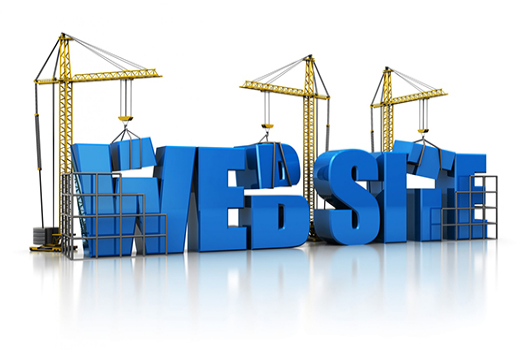What is the color of the prominent letters?
Answer the question with a single word or phrase by looking at the picture.

Vibrant blue